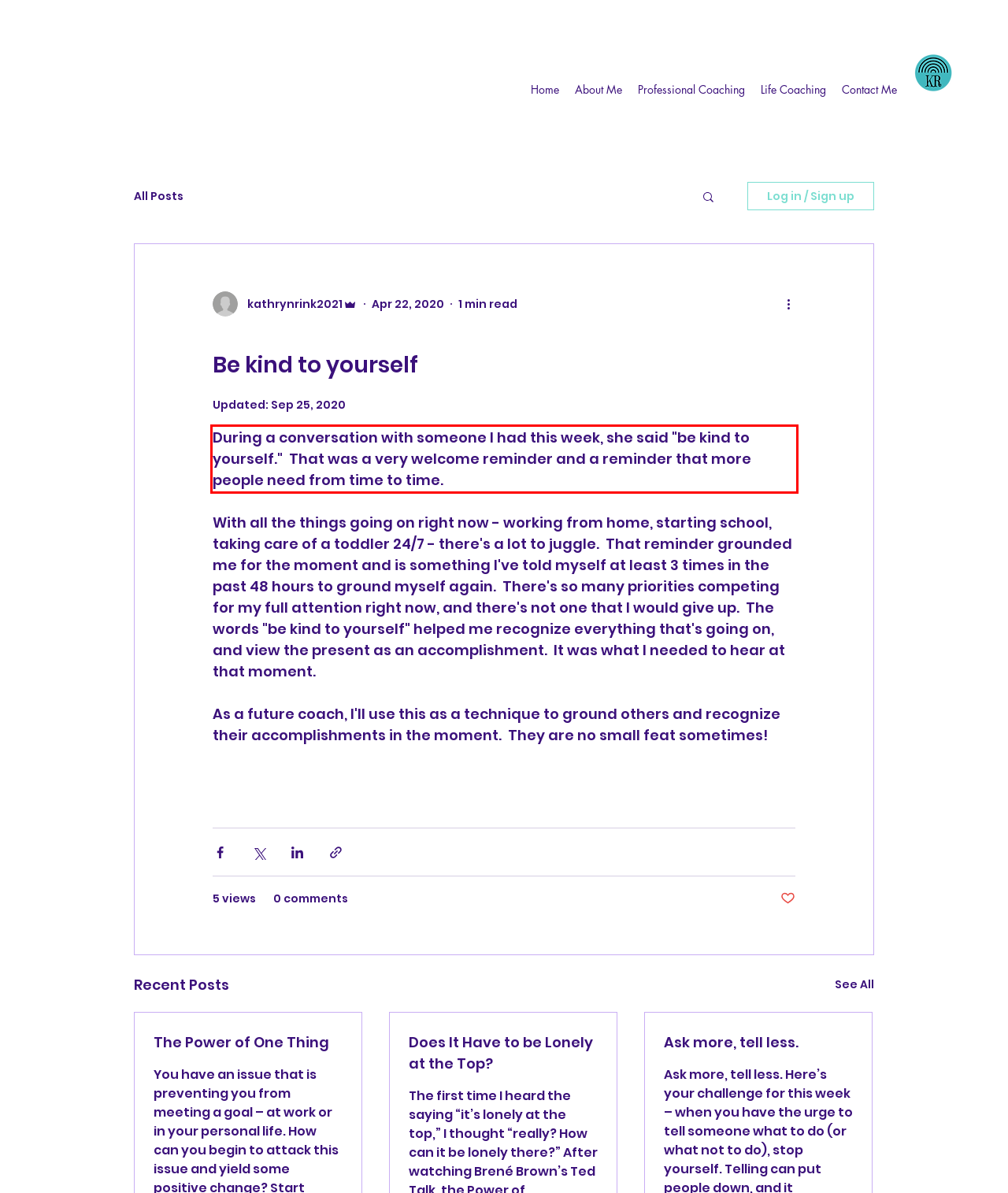With the provided screenshot of a webpage, locate the red bounding box and perform OCR to extract the text content inside it.

During a conversation with someone I had this week, she said "be kind to yourself." That was a very welcome reminder and a reminder that more people need from time to time.